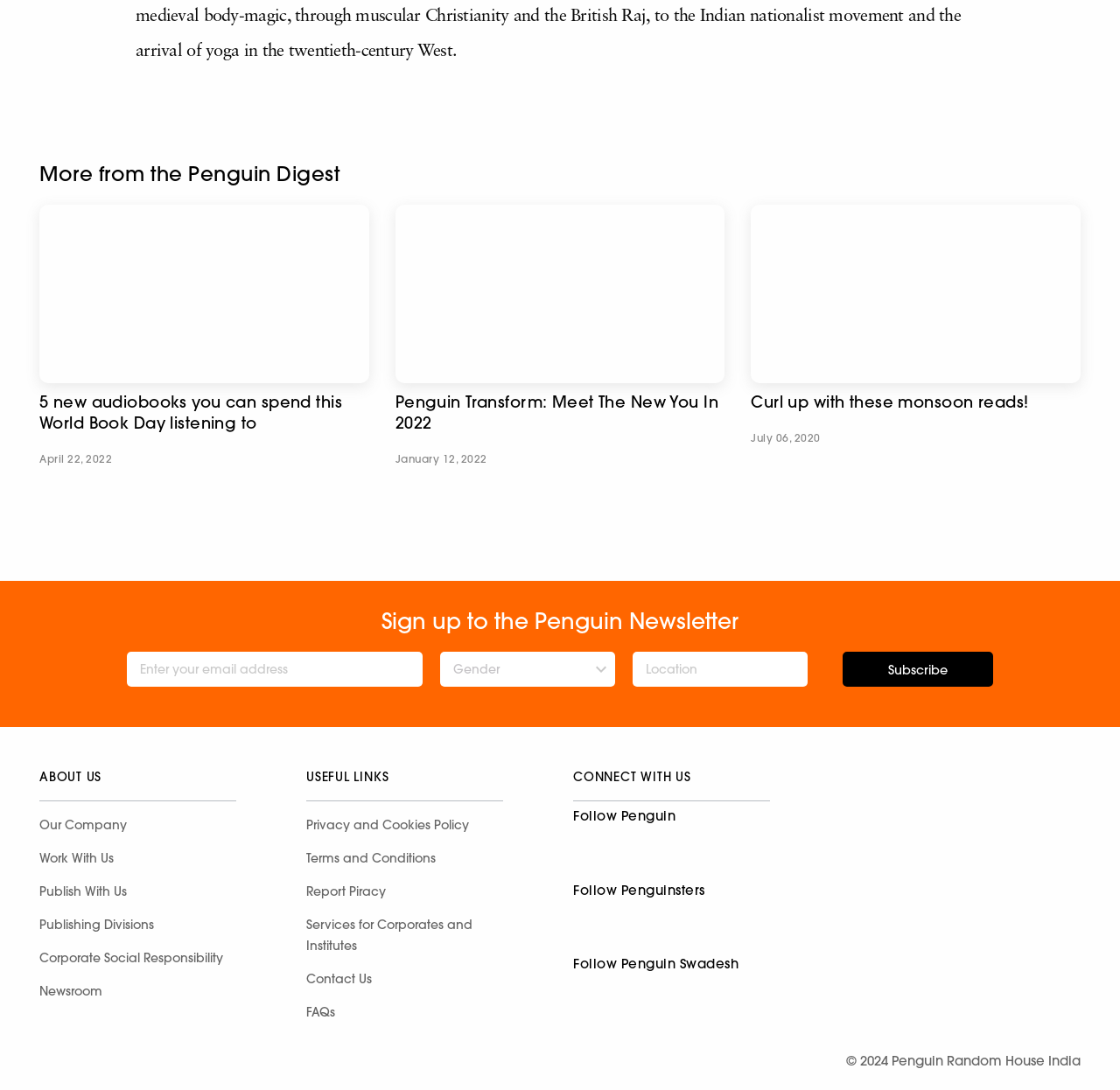Please locate the bounding box coordinates of the element's region that needs to be clicked to follow the instruction: "Visit the About Us page". The bounding box coordinates should be provided as four float numbers between 0 and 1, i.e., [left, top, right, bottom].

[0.035, 0.691, 0.211, 0.735]